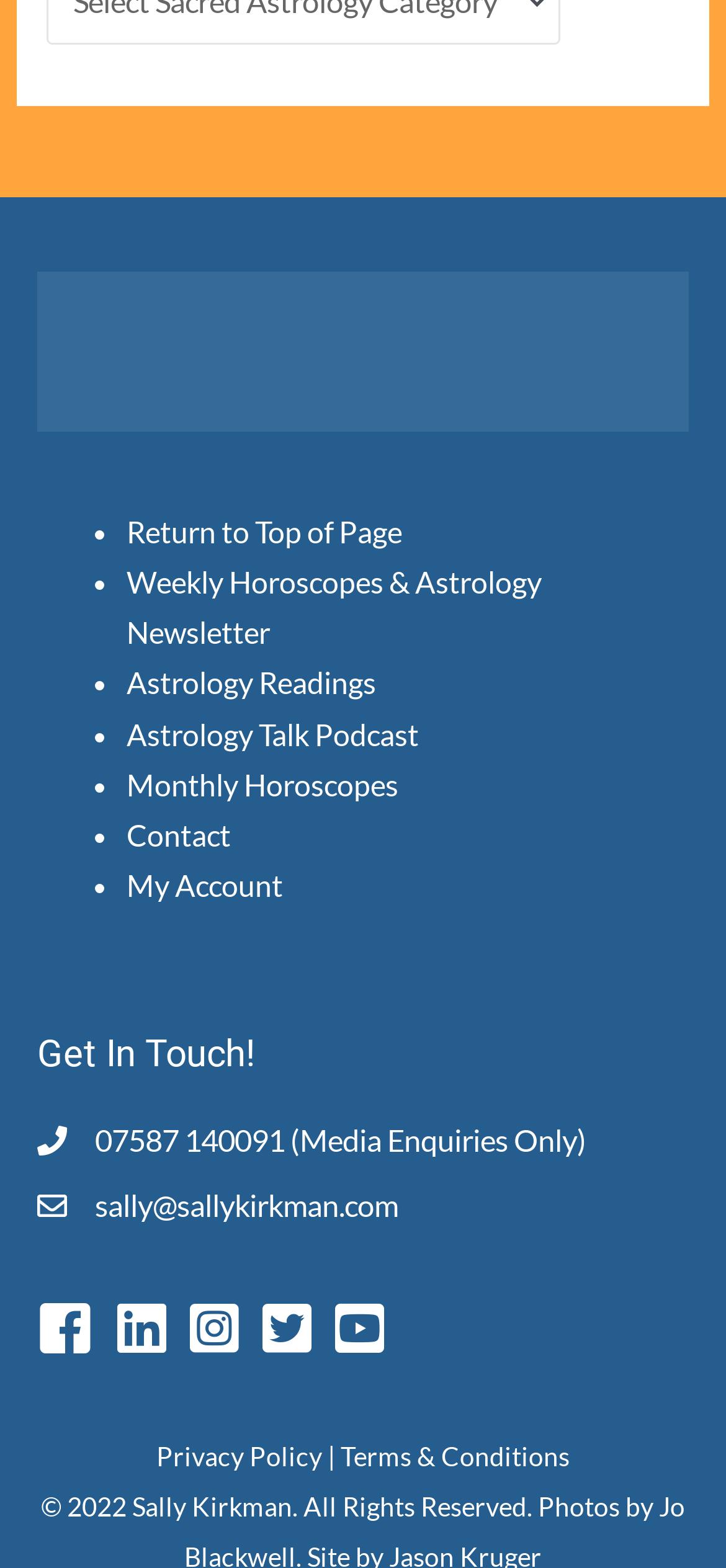Please determine the bounding box coordinates for the UI element described here. Use the format (top-left x, top-left y, bottom-right x, bottom-right y) with values bounded between 0 and 1: Privacy Policy

[0.215, 0.919, 0.444, 0.939]